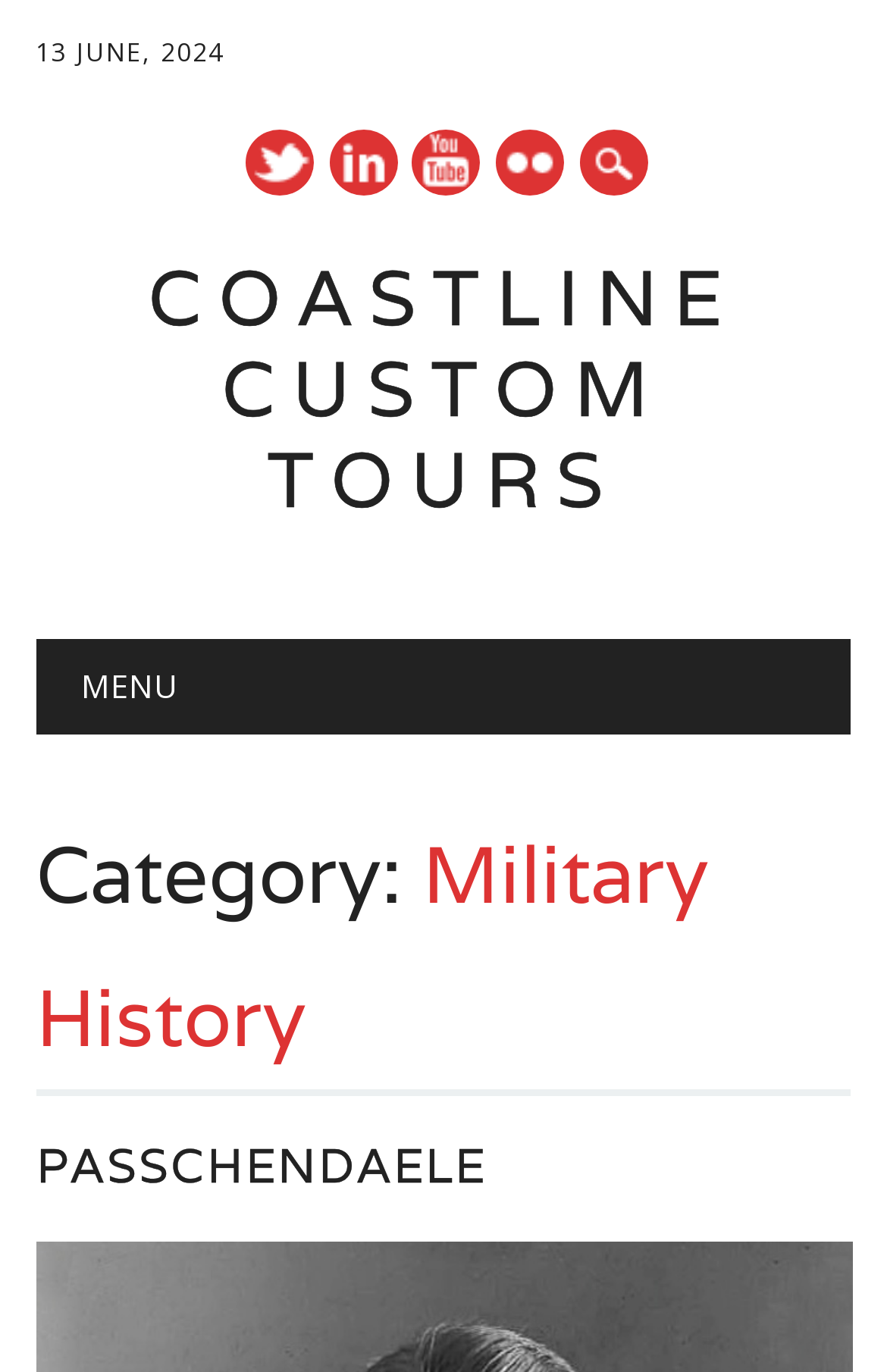What is the name of the tour mentioned?
Based on the screenshot, provide your answer in one word or phrase.

PASSCHENDAELE